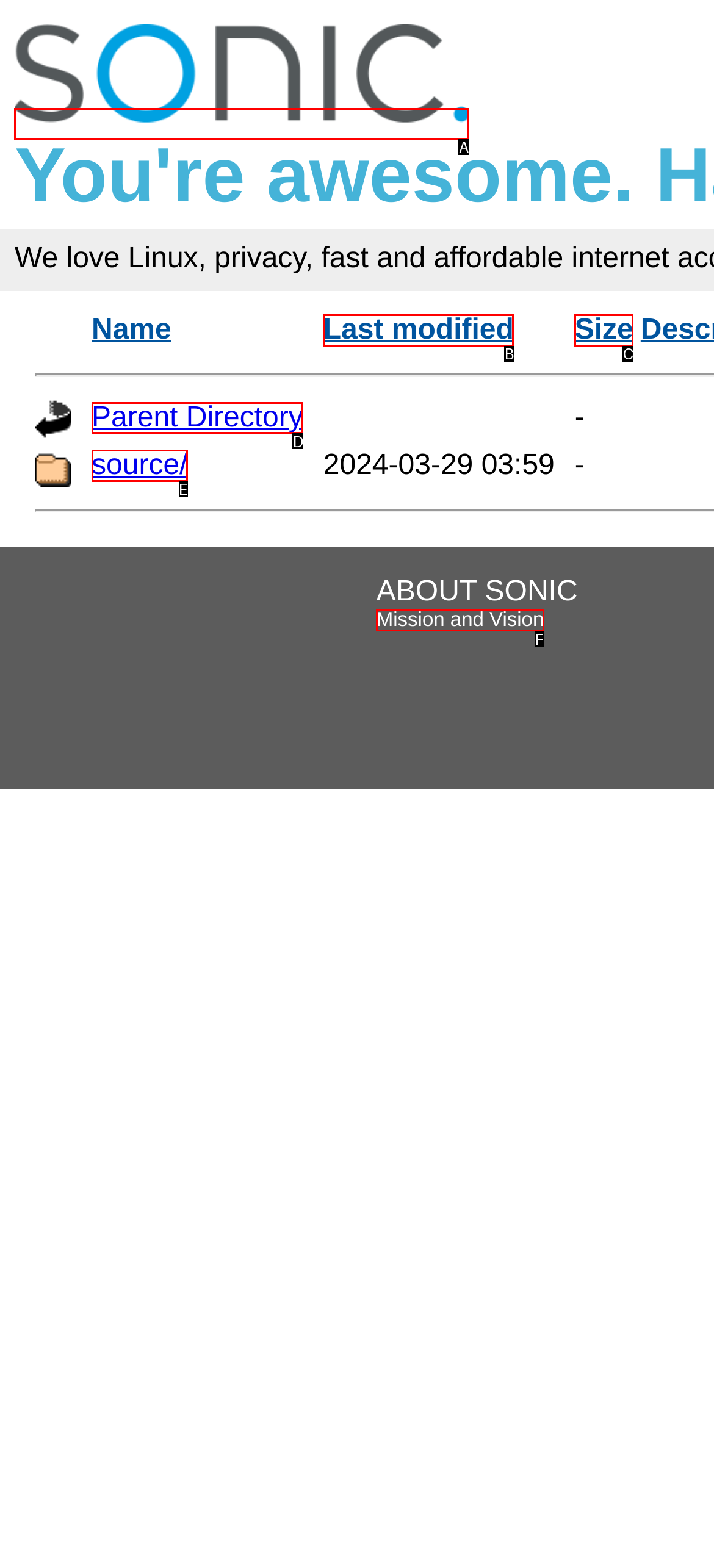Given the element description: Mission and Vision, choose the HTML element that aligns with it. Indicate your choice with the corresponding letter.

F